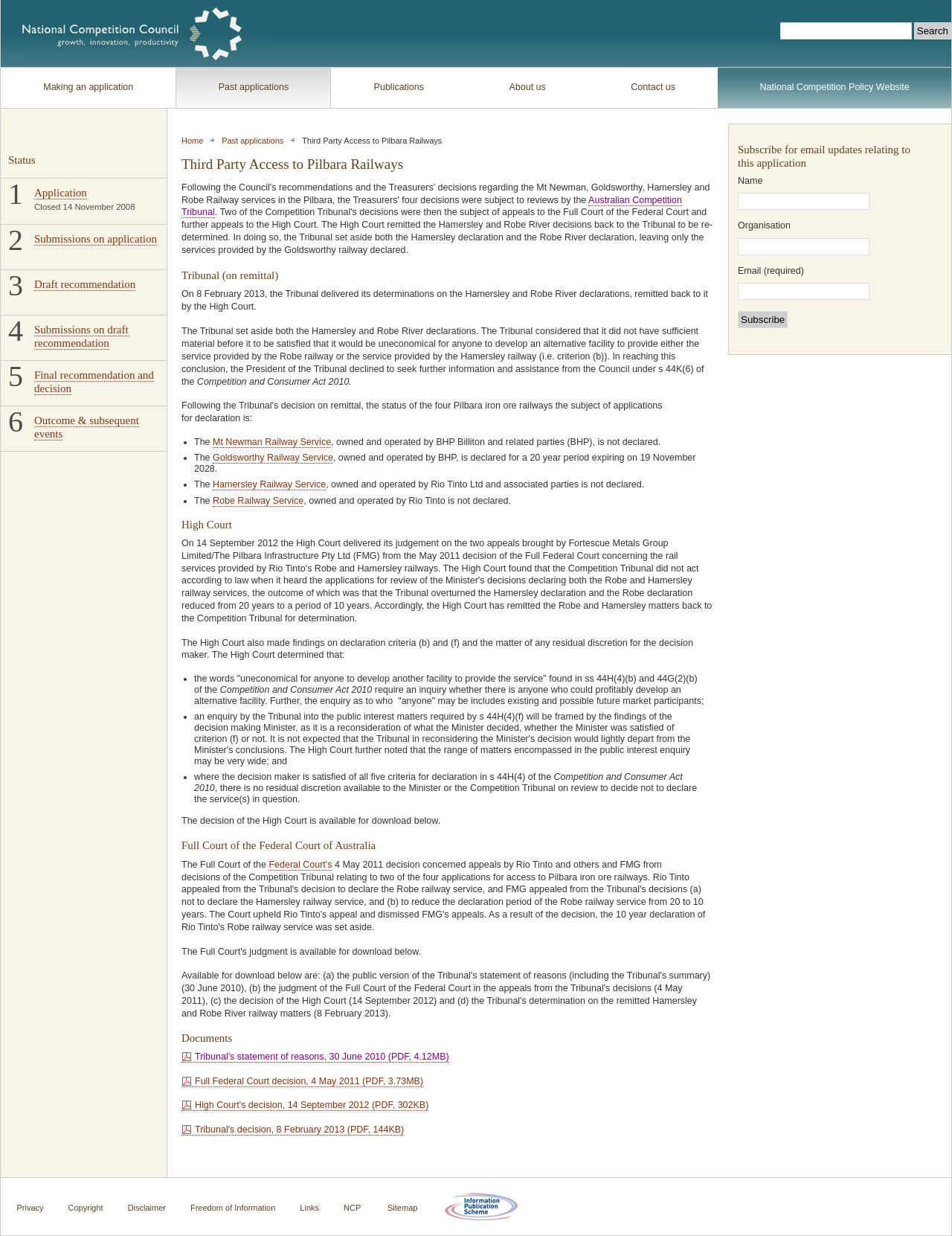What is the period of declaration for the Goldsworthy Railway Service?
Give a one-word or short phrase answer based on the image.

20 years